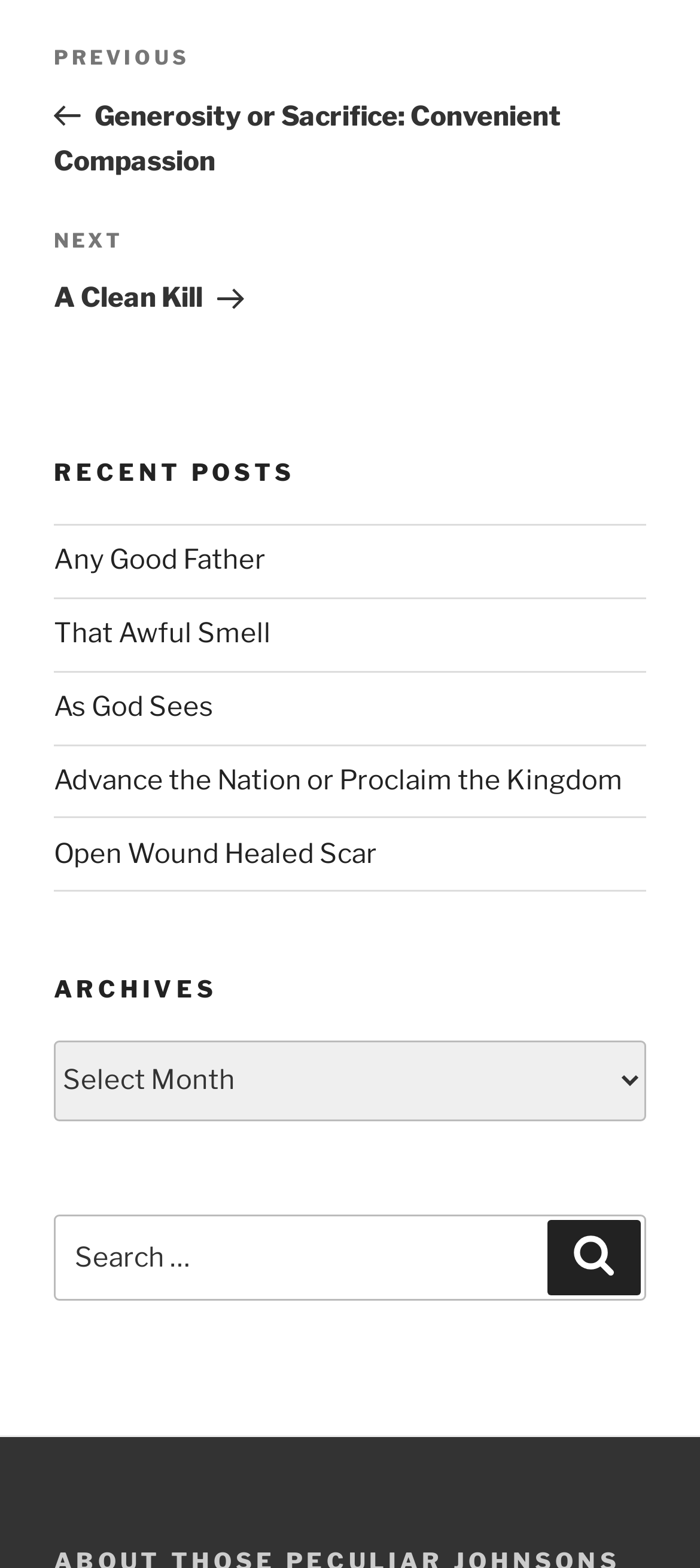Determine the bounding box coordinates for the area that should be clicked to carry out the following instruction: "go to next post".

[0.077, 0.143, 0.923, 0.201]